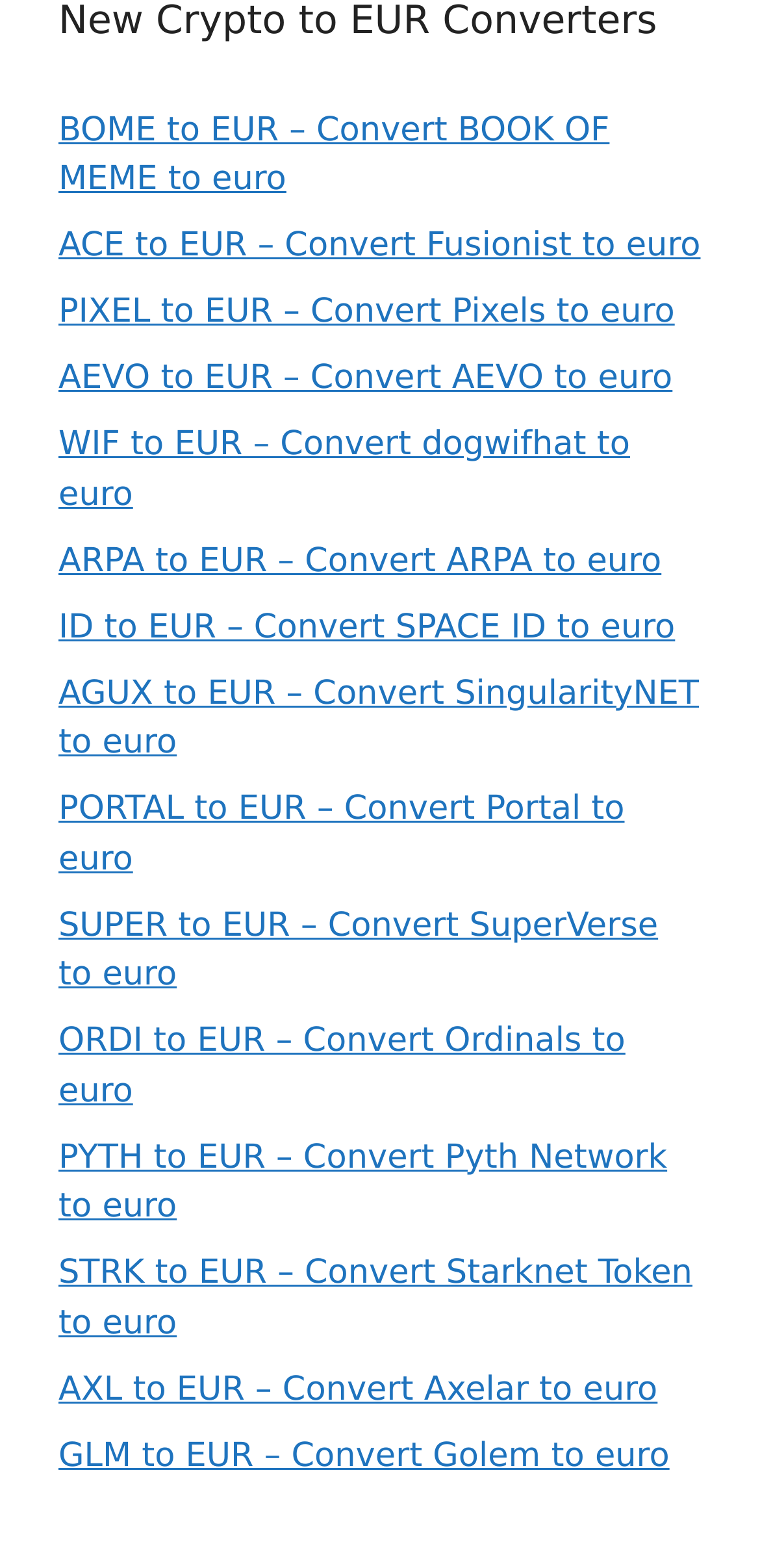Is there an option to convert AEVO to EUR?
Please give a detailed and elaborate answer to the question based on the image.

I searched for the link with the text 'AEVO to EUR' and found it on the webpage, indicating that this conversion option is available.